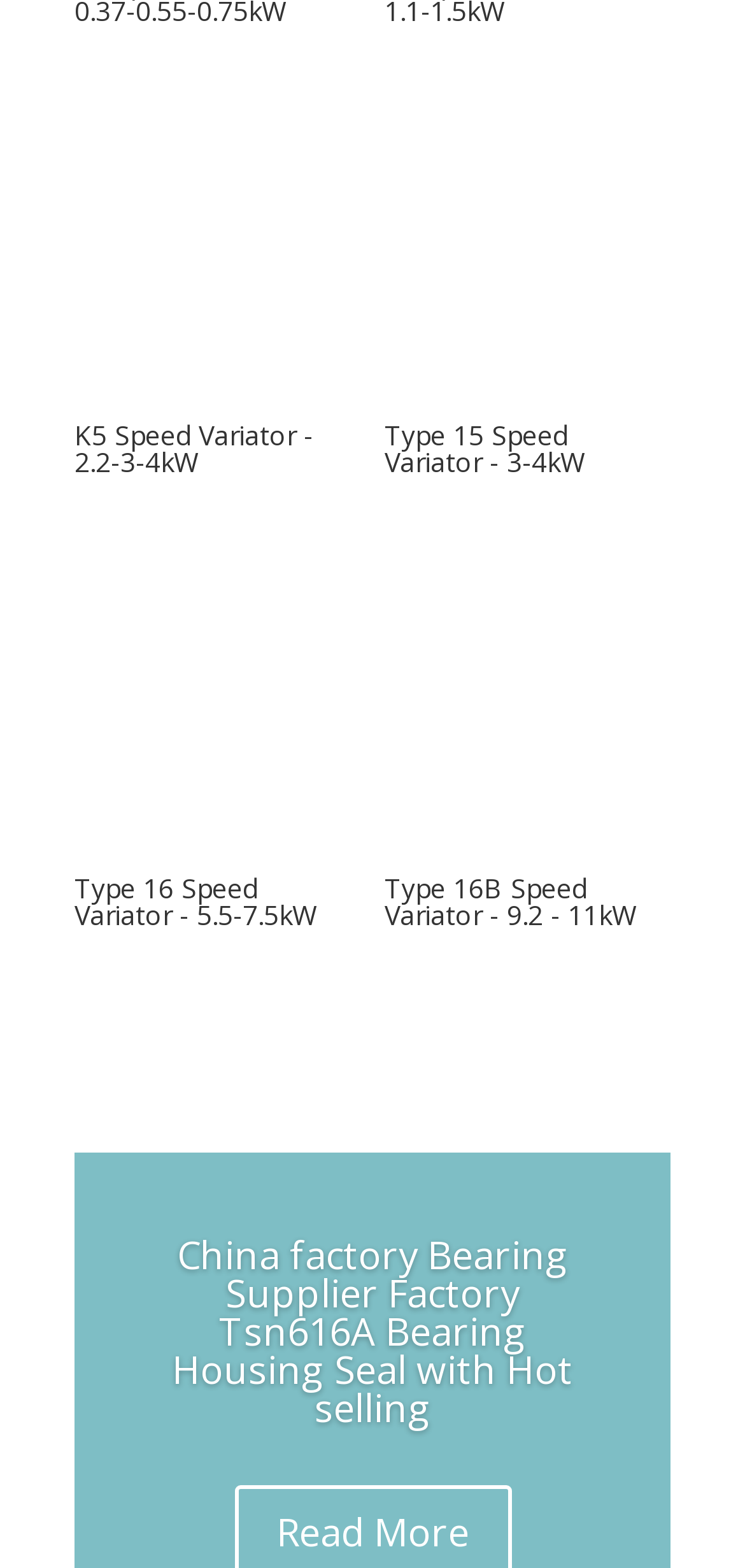What is the name of the bearing housing seal?
Please provide a single word or phrase answer based on the image.

Tsn616A